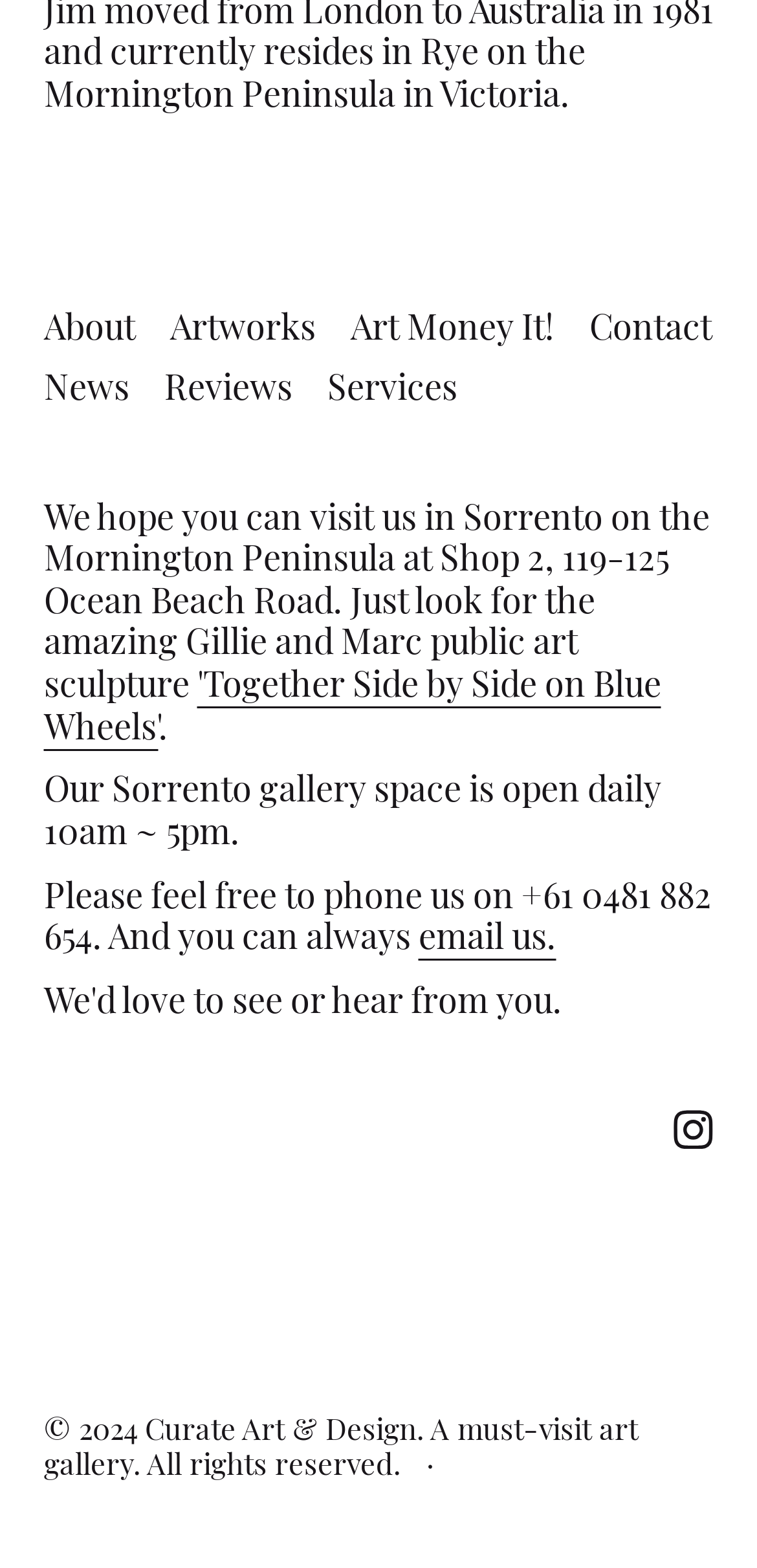What is the address of the gallery?
Answer the question with a single word or phrase by looking at the picture.

Shop 2, 119-125 Ocean Beach Road